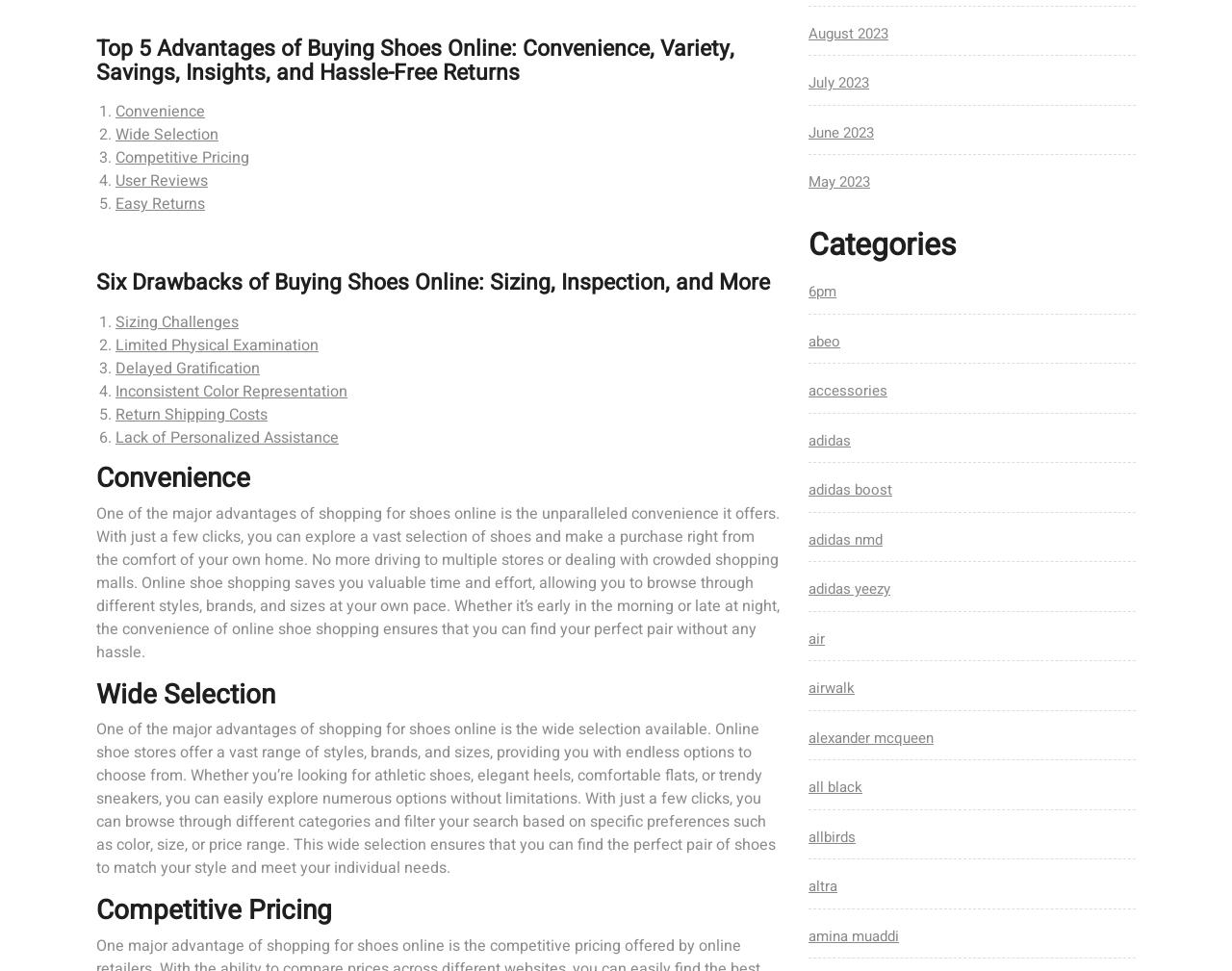Indicate the bounding box coordinates of the clickable region to achieve the following instruction: "Click on 'Convenience'."

[0.094, 0.103, 0.166, 0.127]